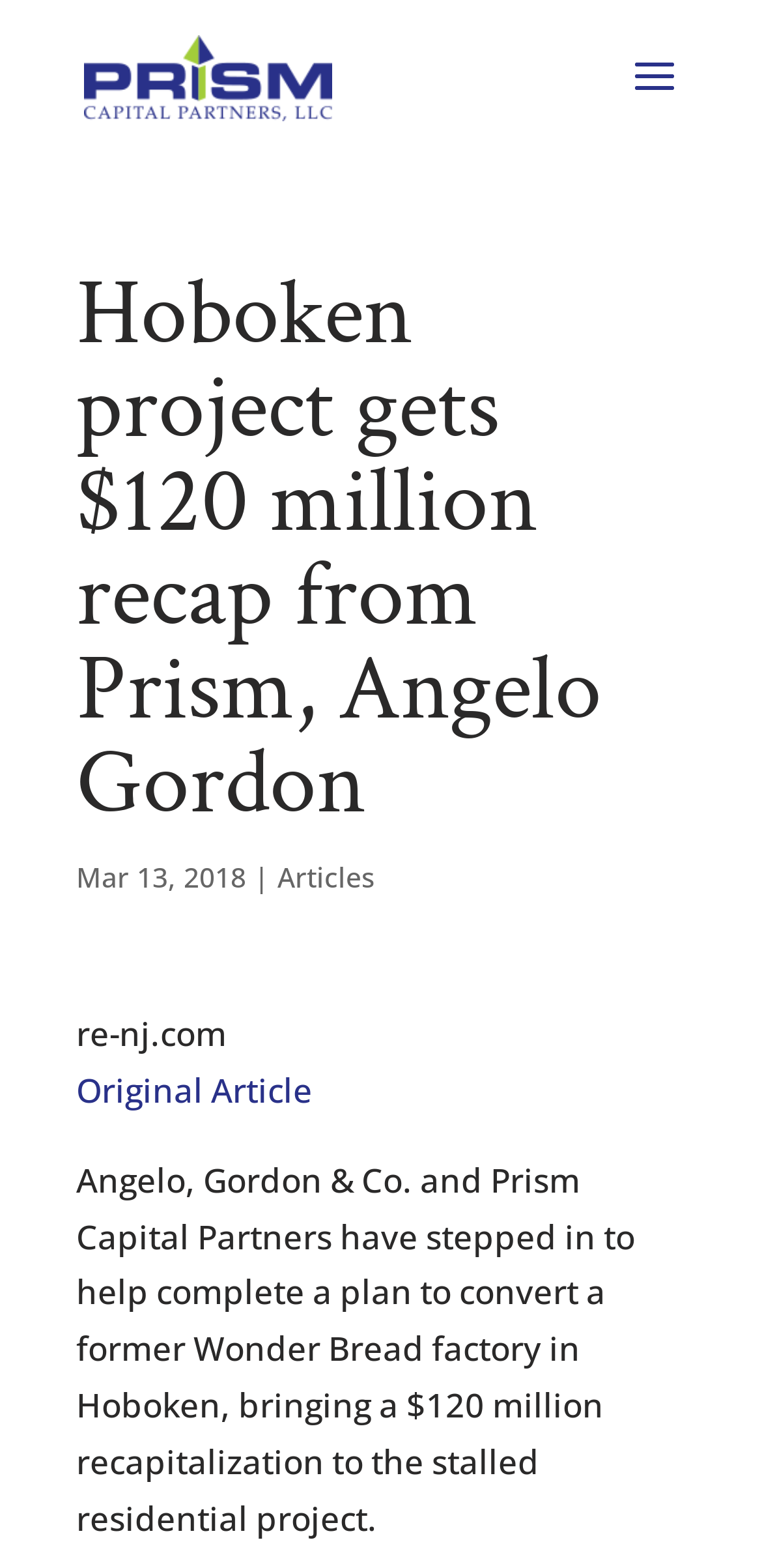What is the amount of recapitalization mentioned in the article?
Give a one-word or short-phrase answer derived from the screenshot.

$120 million